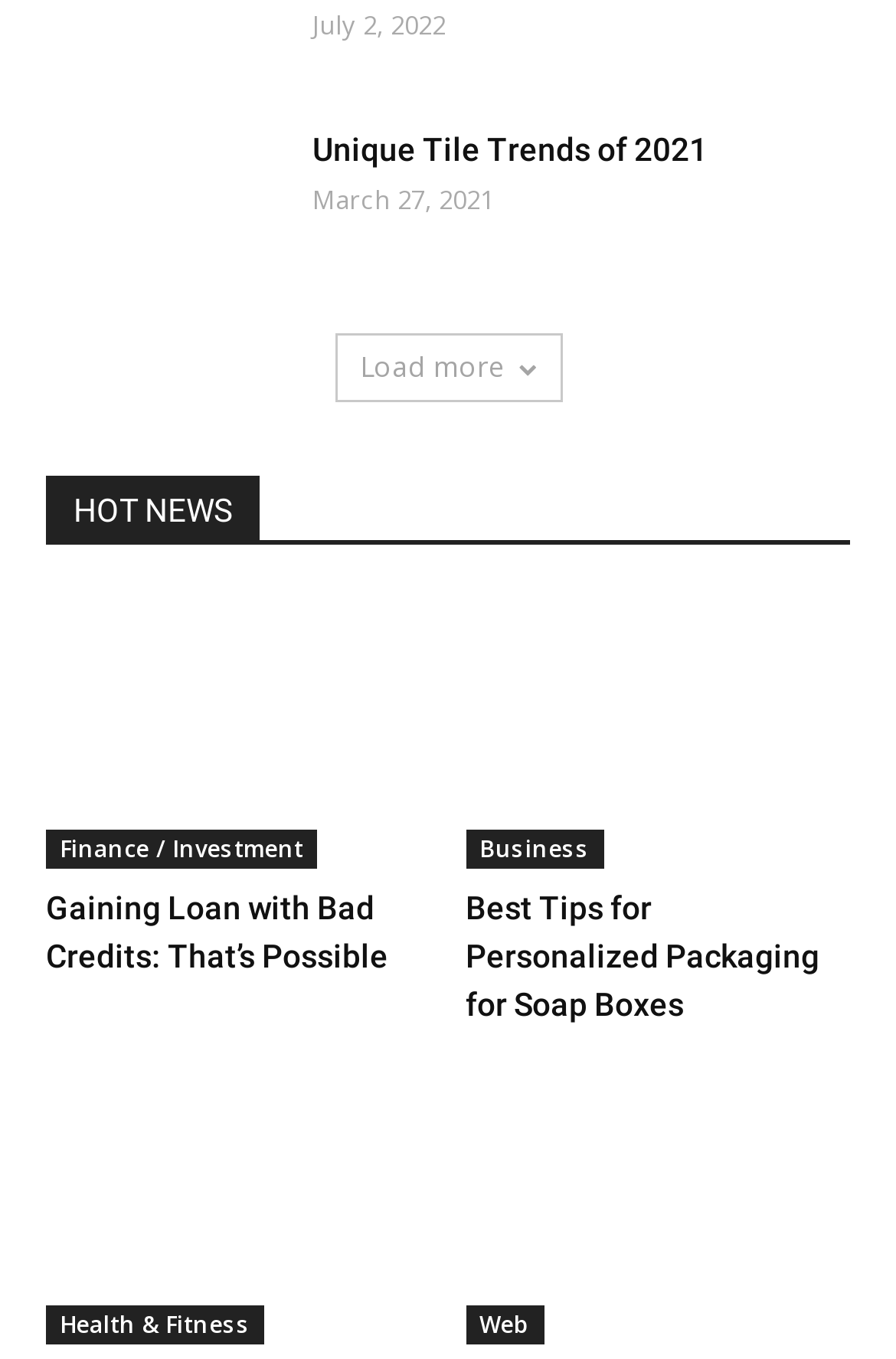Identify the bounding box coordinates of the area that should be clicked in order to complete the given instruction: "Read about Gaining Loan with Bad Credits". The bounding box coordinates should be four float numbers between 0 and 1, i.e., [left, top, right, bottom].

[0.051, 0.444, 0.481, 0.639]